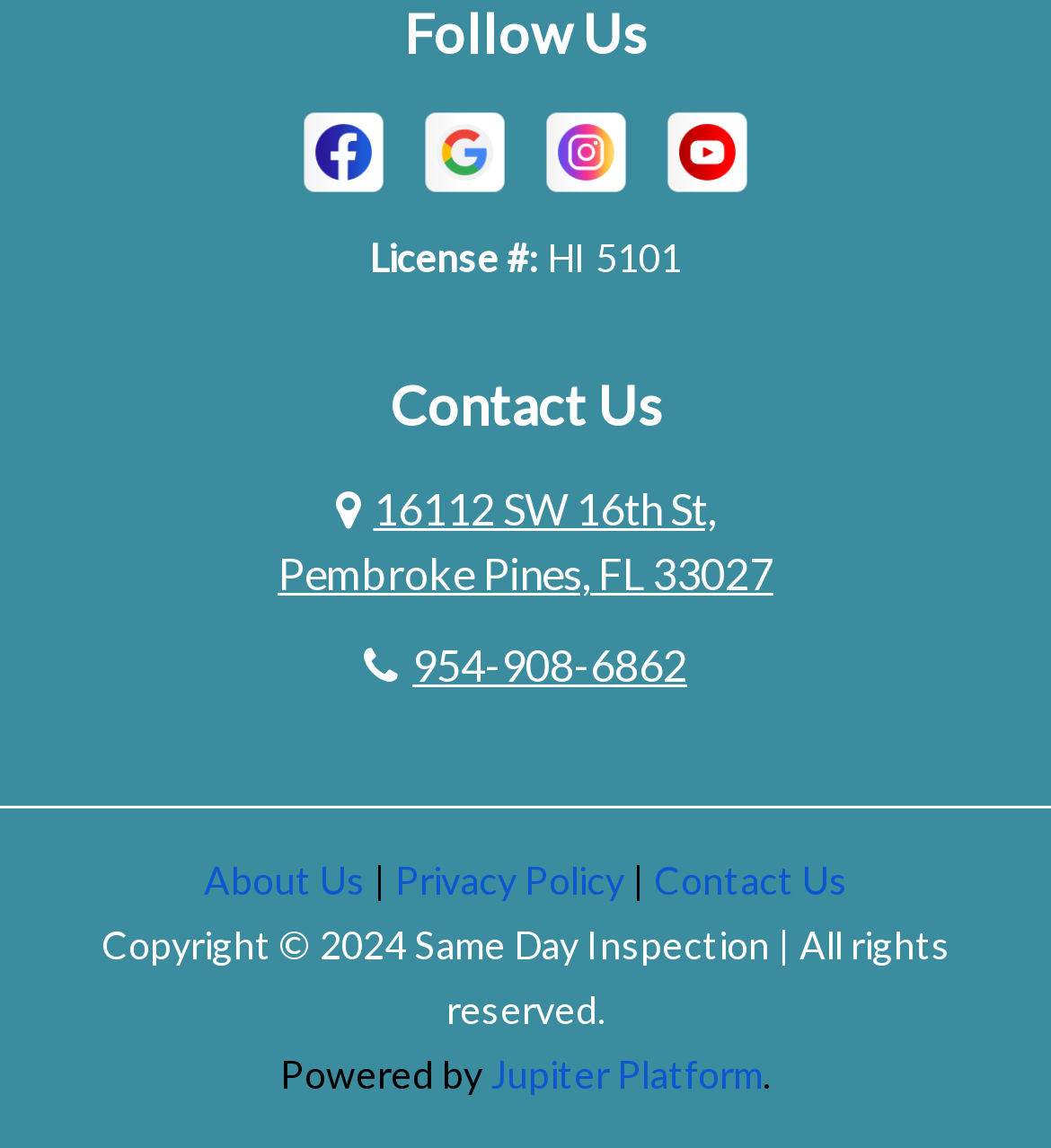How many cities are listed on the webpage?
From the details in the image, provide a complete and detailed answer to the question.

I counted the number of links with city names, starting from 'Fairway Shores' to 'Highland Beach', and found 20 cities listed on the webpage.